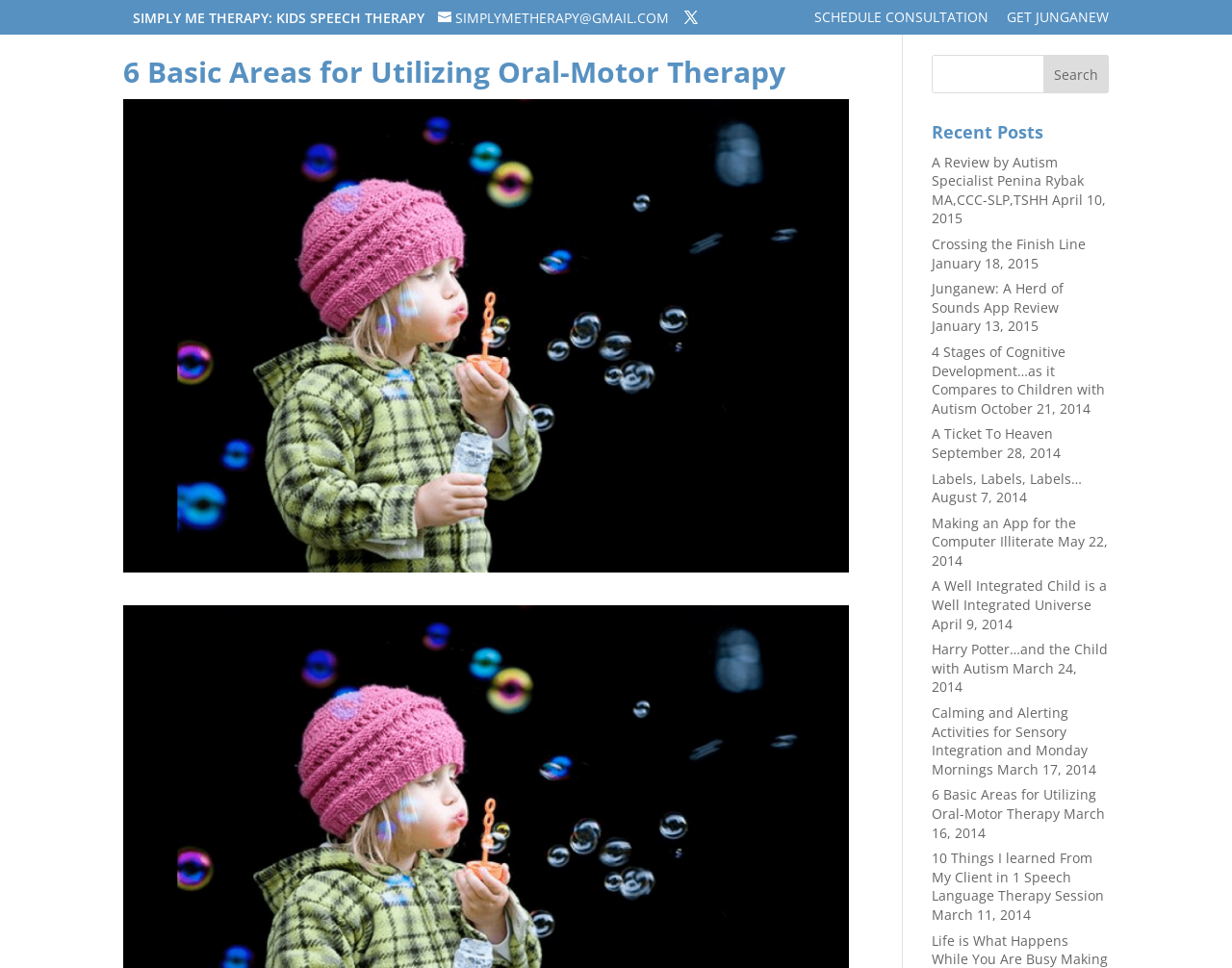Using the details in the image, give a detailed response to the question below:
What is the name of the therapy?

The name of the therapy can be found at the top of the webpage, where it says 'SIMPLY ME THERAPY: KIDS SPEECH THERAPY'.